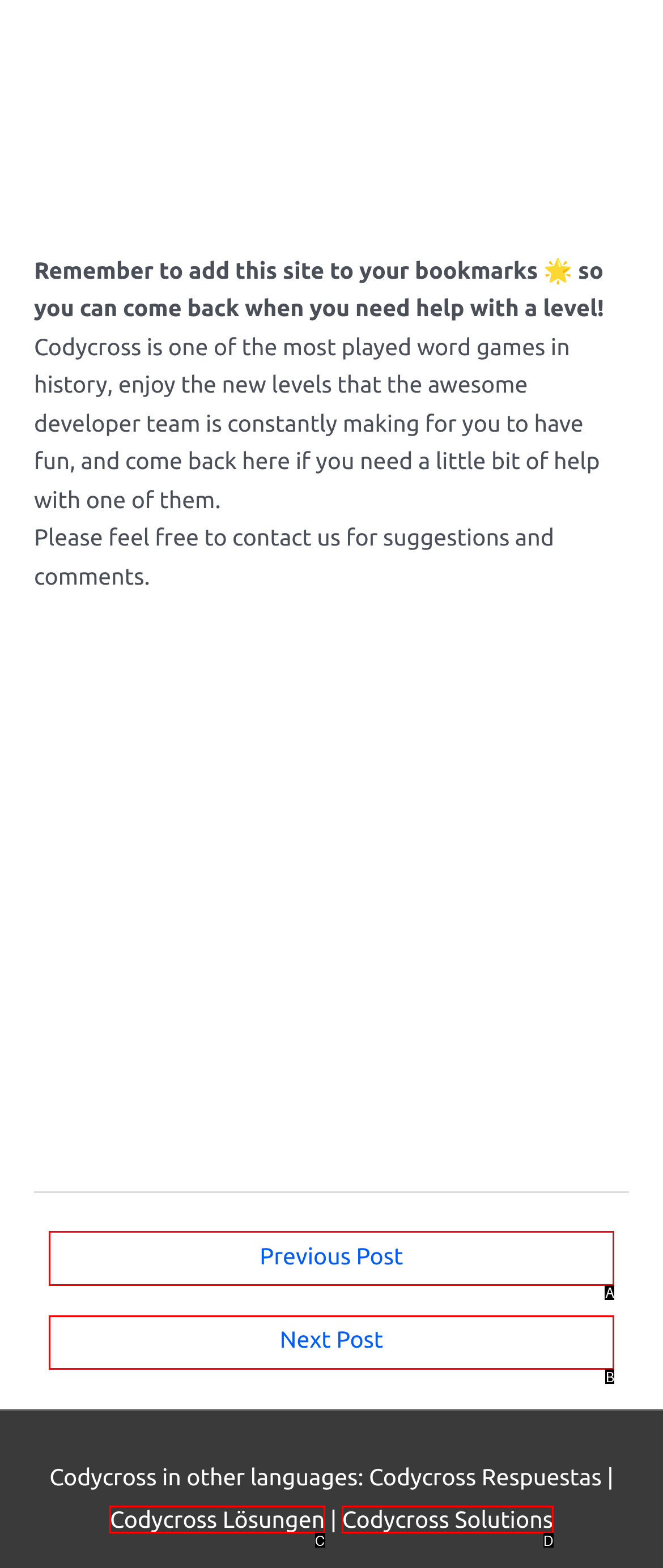Find the HTML element that corresponds to the description: Next Post →. Indicate your selection by the letter of the appropriate option.

B